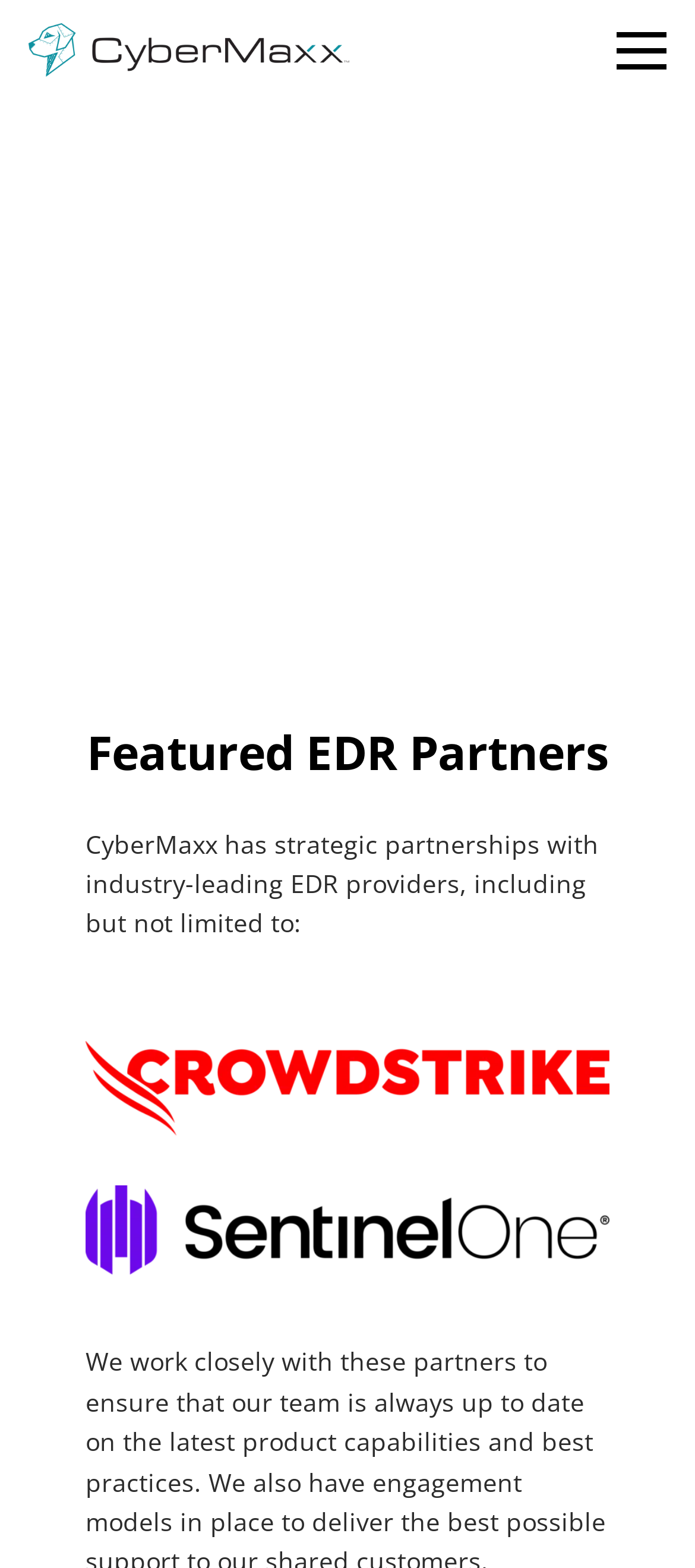Give a one-word or one-phrase response to the question: 
What is the relationship between CyberMaxx and EDR providers?

Strategic partnerships